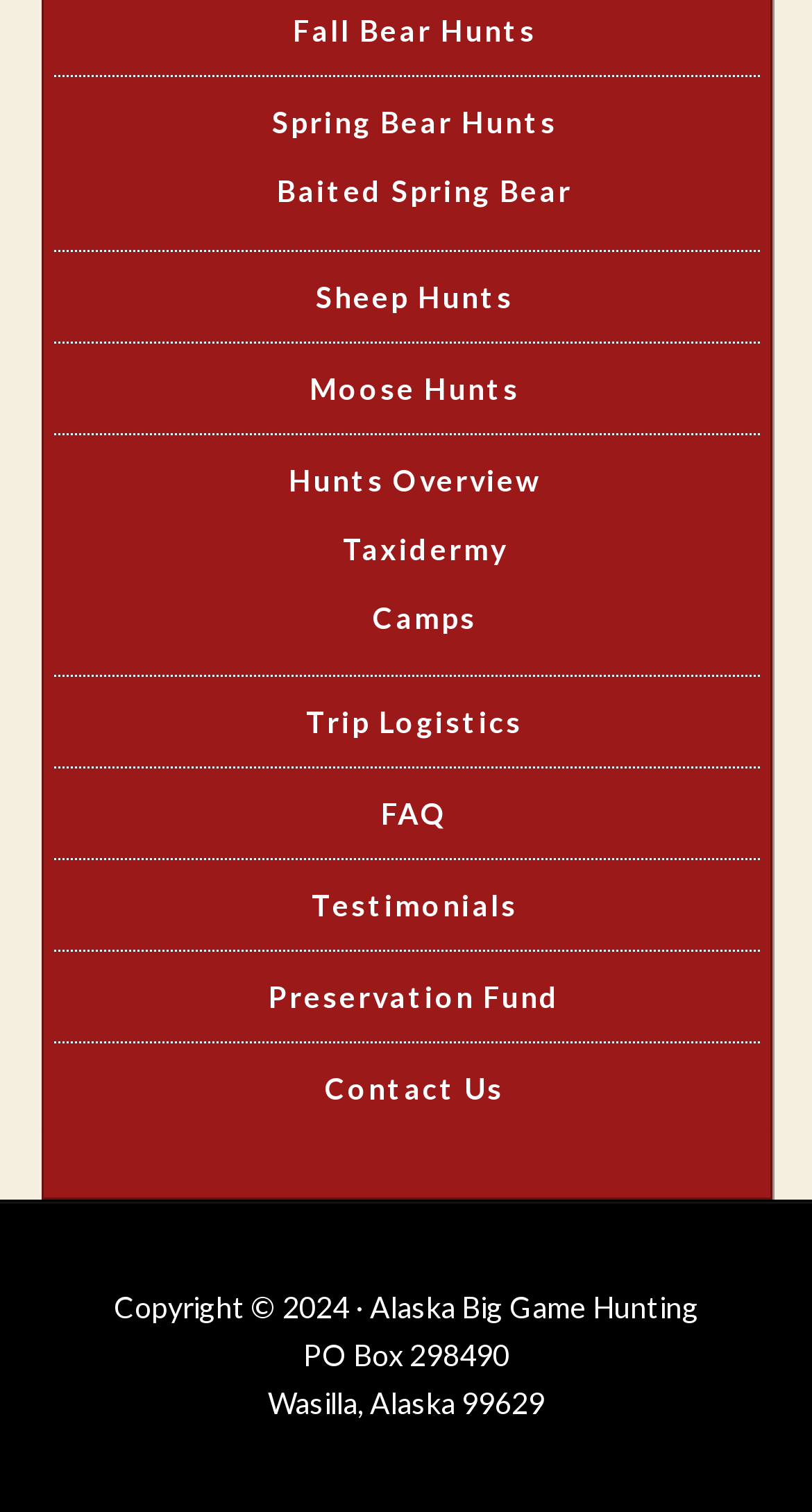Determine the bounding box coordinates of the region that needs to be clicked to achieve the task: "Click on Fall Bear Hunts".

[0.34, 0.009, 0.66, 0.032]